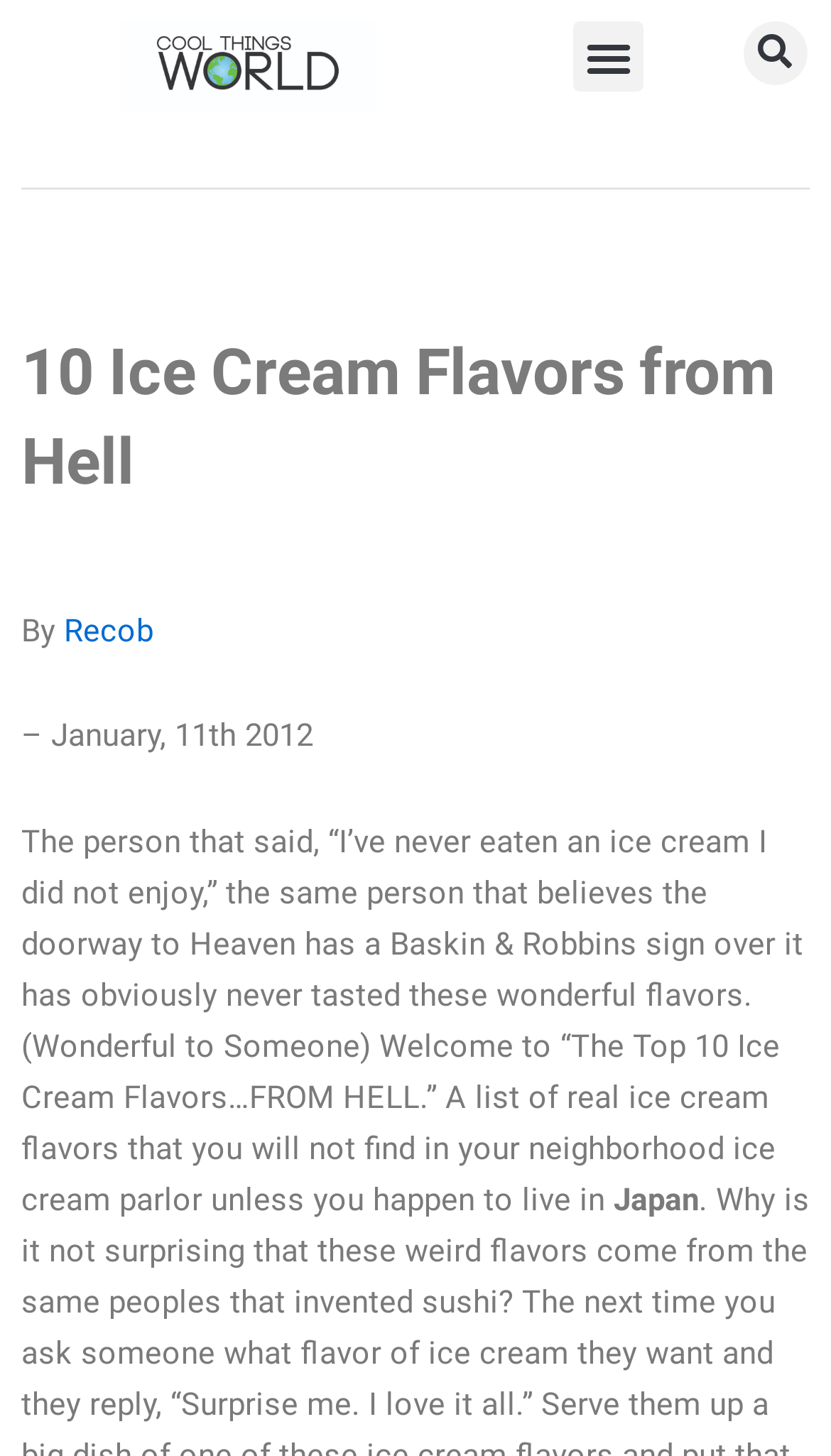Extract the bounding box coordinates for the UI element described as: "Recob".

[0.077, 0.419, 0.185, 0.446]